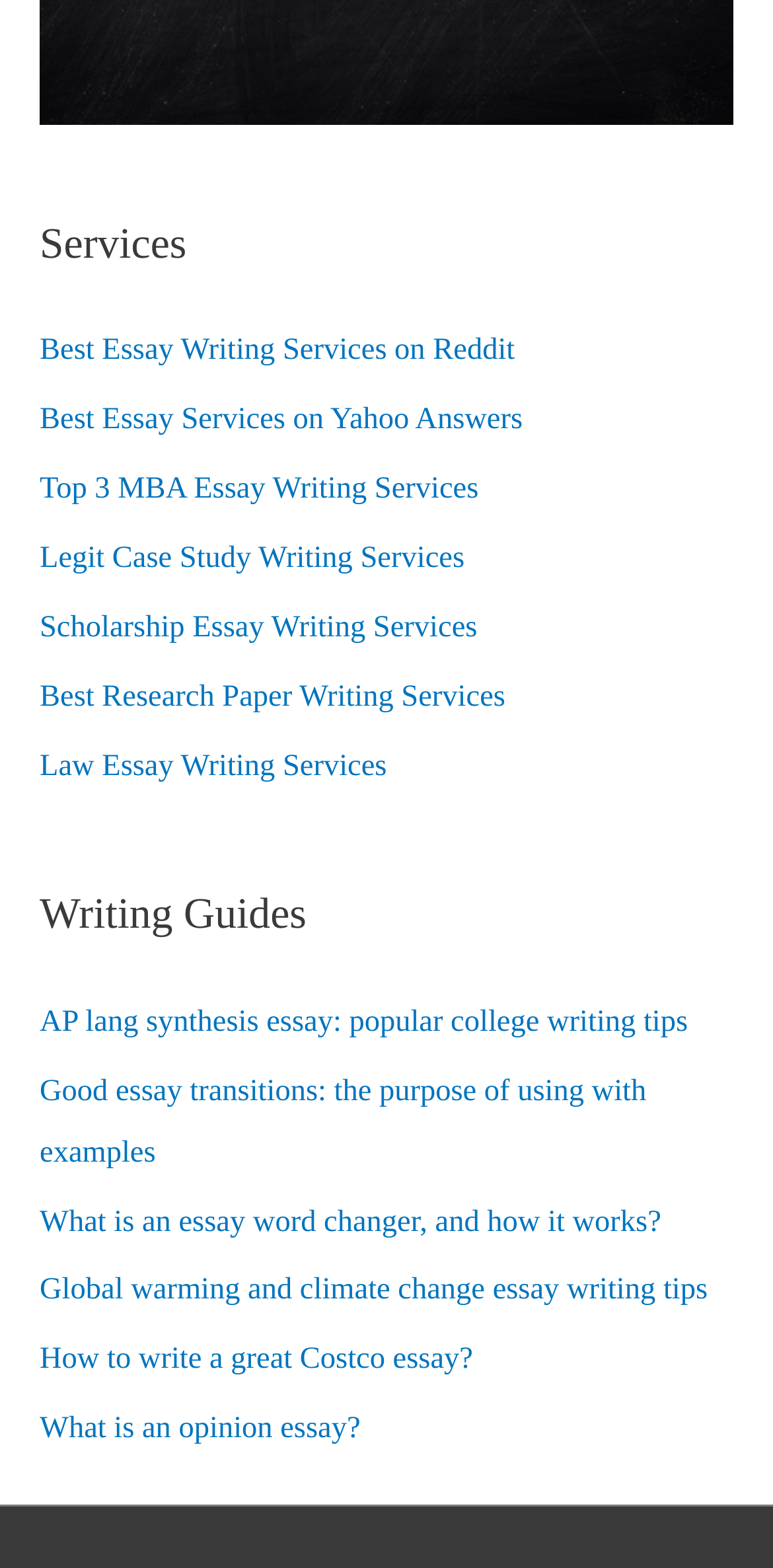What is the first essay writing service mentioned? Based on the screenshot, please respond with a single word or phrase.

Best Essay Writing Services on Reddit